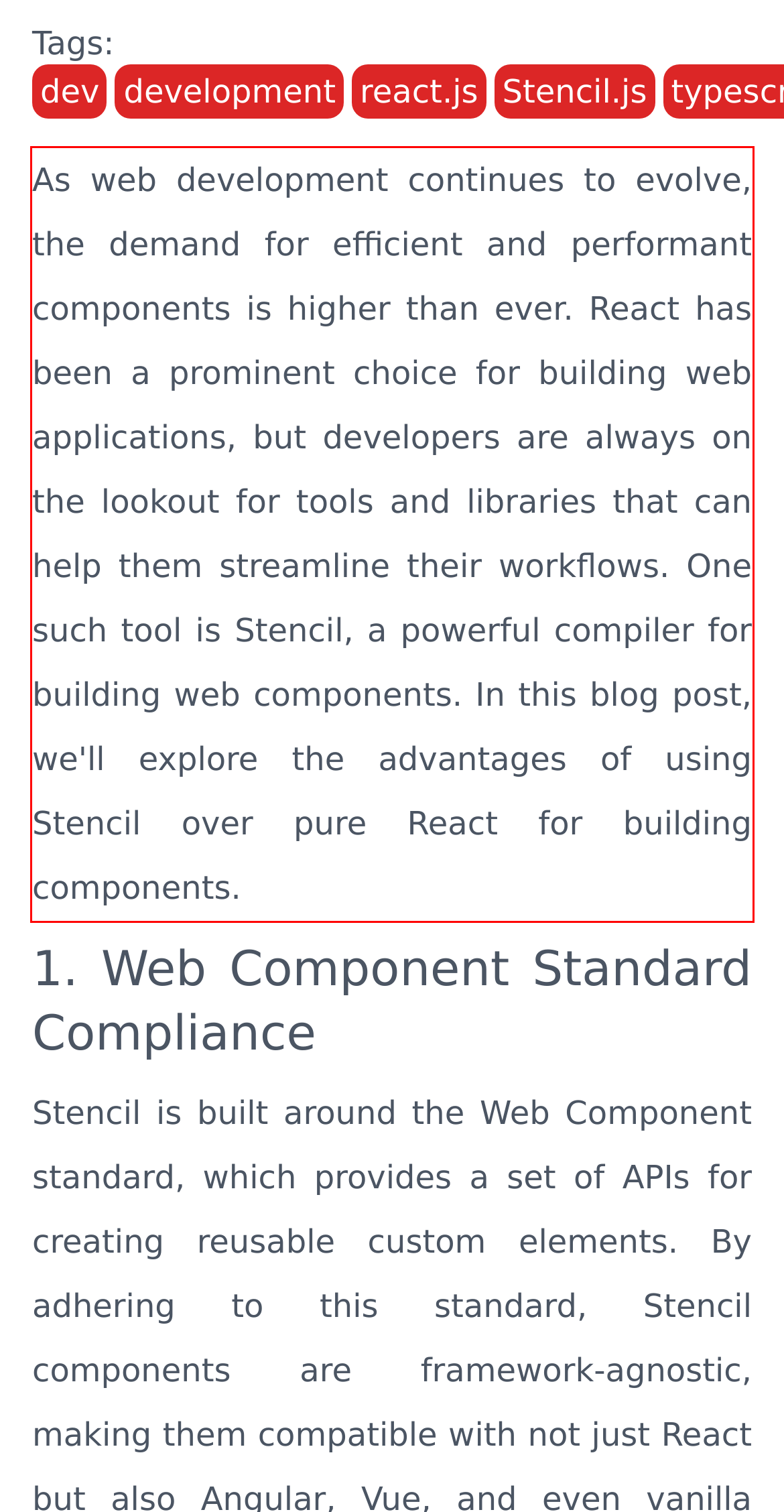You are provided with a webpage screenshot that includes a red rectangle bounding box. Extract the text content from within the bounding box using OCR.

As web development continues to evolve, the demand for efficient and performant components is higher than ever. React has been a prominent choice for building web applications, but developers are always on the lookout for tools and libraries that can help them streamline their workflows. One such tool is Stencil, a powerful compiler for building web components. In this blog post, we'll explore the advantages of using Stencil over pure React for building components.